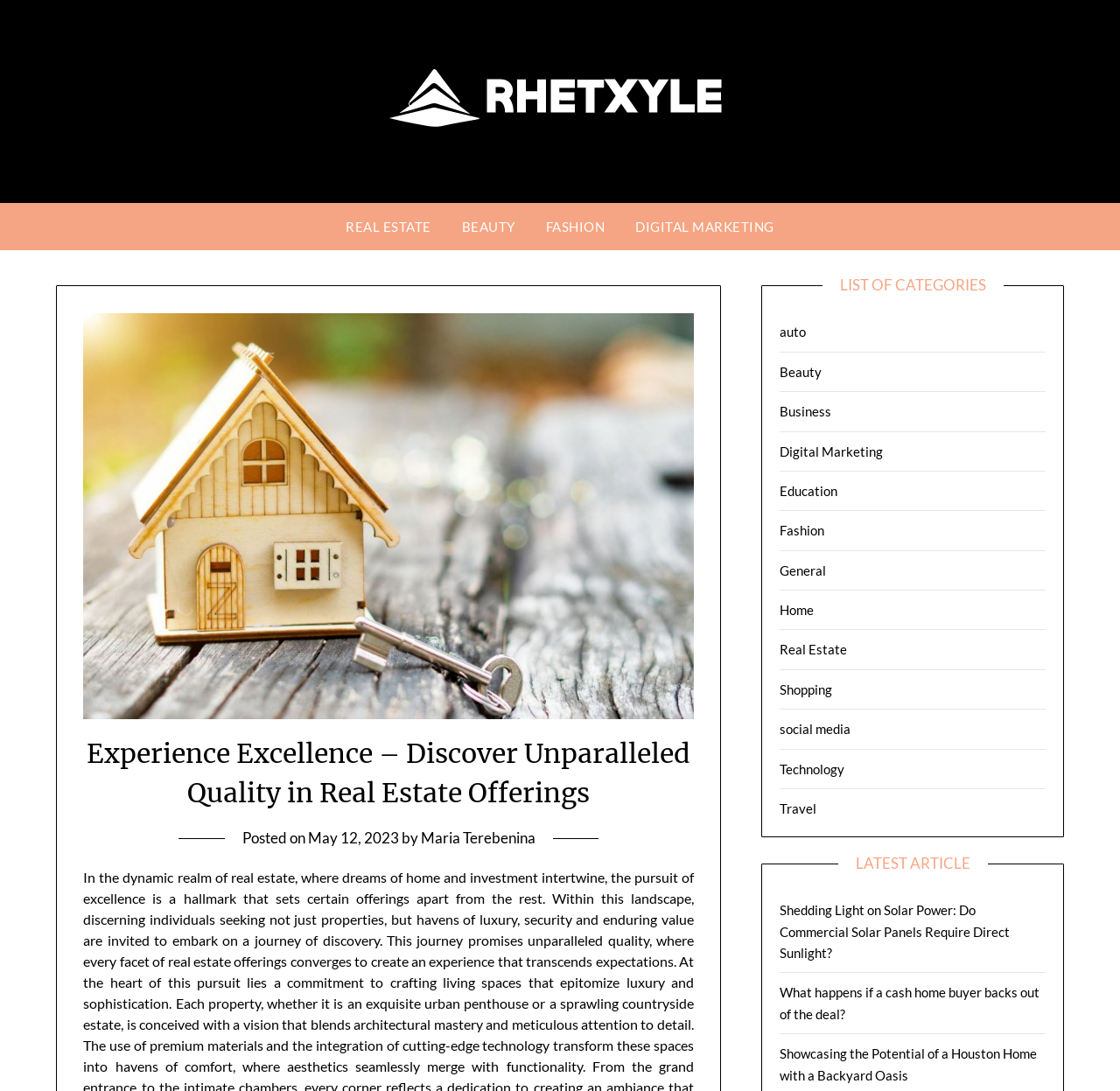What is the date of the latest article?
Refer to the image and give a detailed answer to the query.

I found the date next to the 'Posted on' text, which is 'May 12, 2023'.